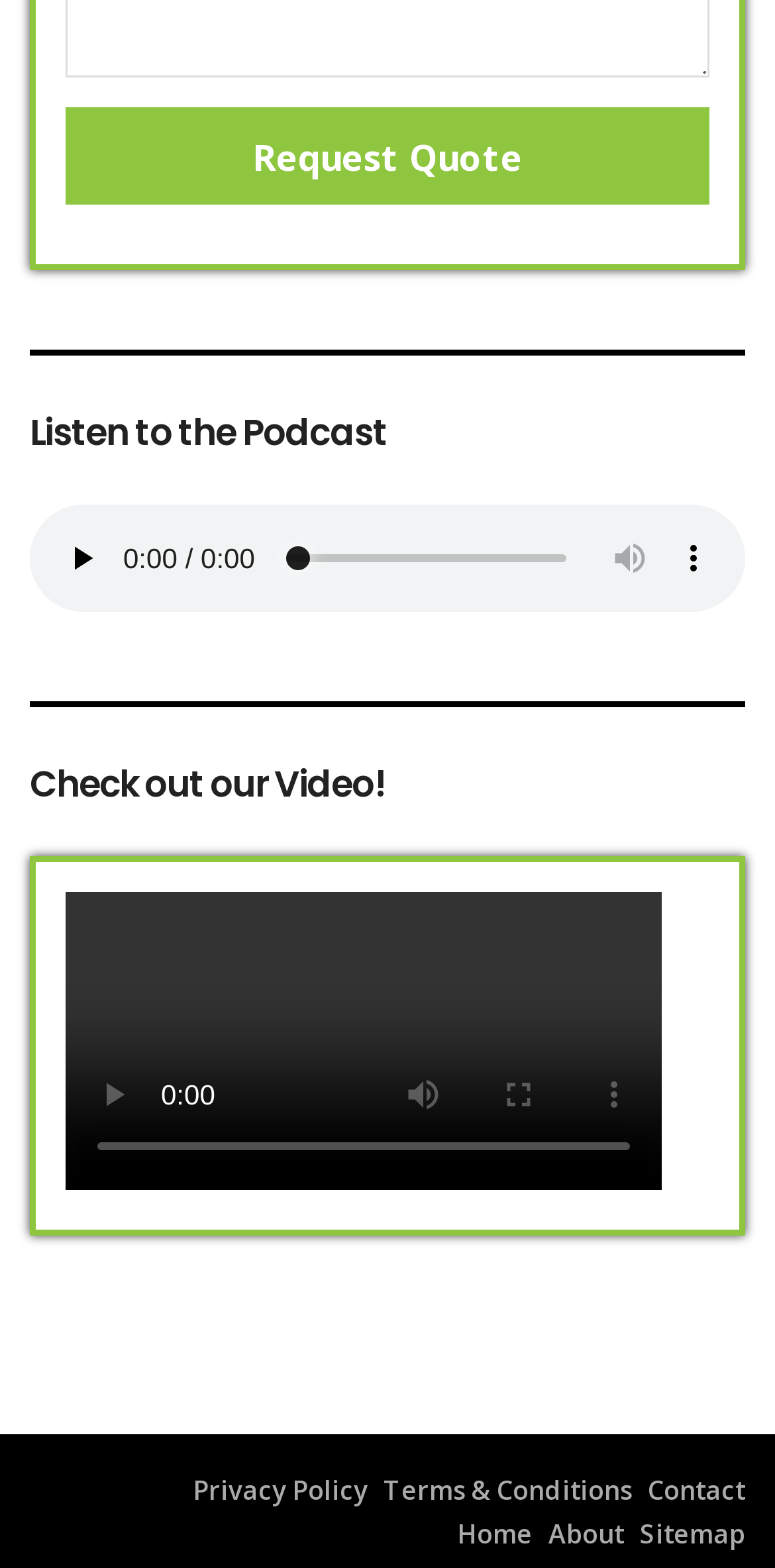Please respond in a single word or phrase: 
Is the audio player currently playing?

No